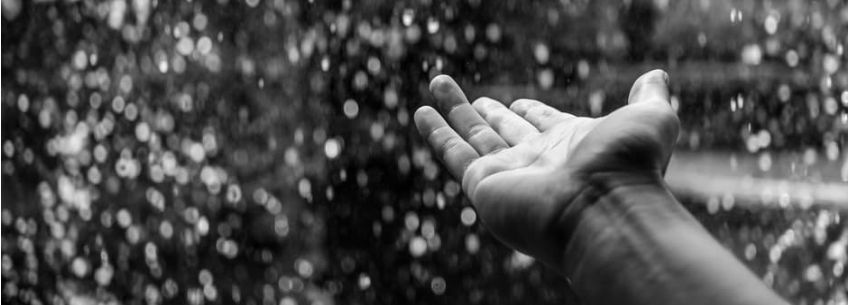Answer the question in a single word or phrase:
What is the effect of the play of light on the droplets?

Evoking feelings of freshness and renewal